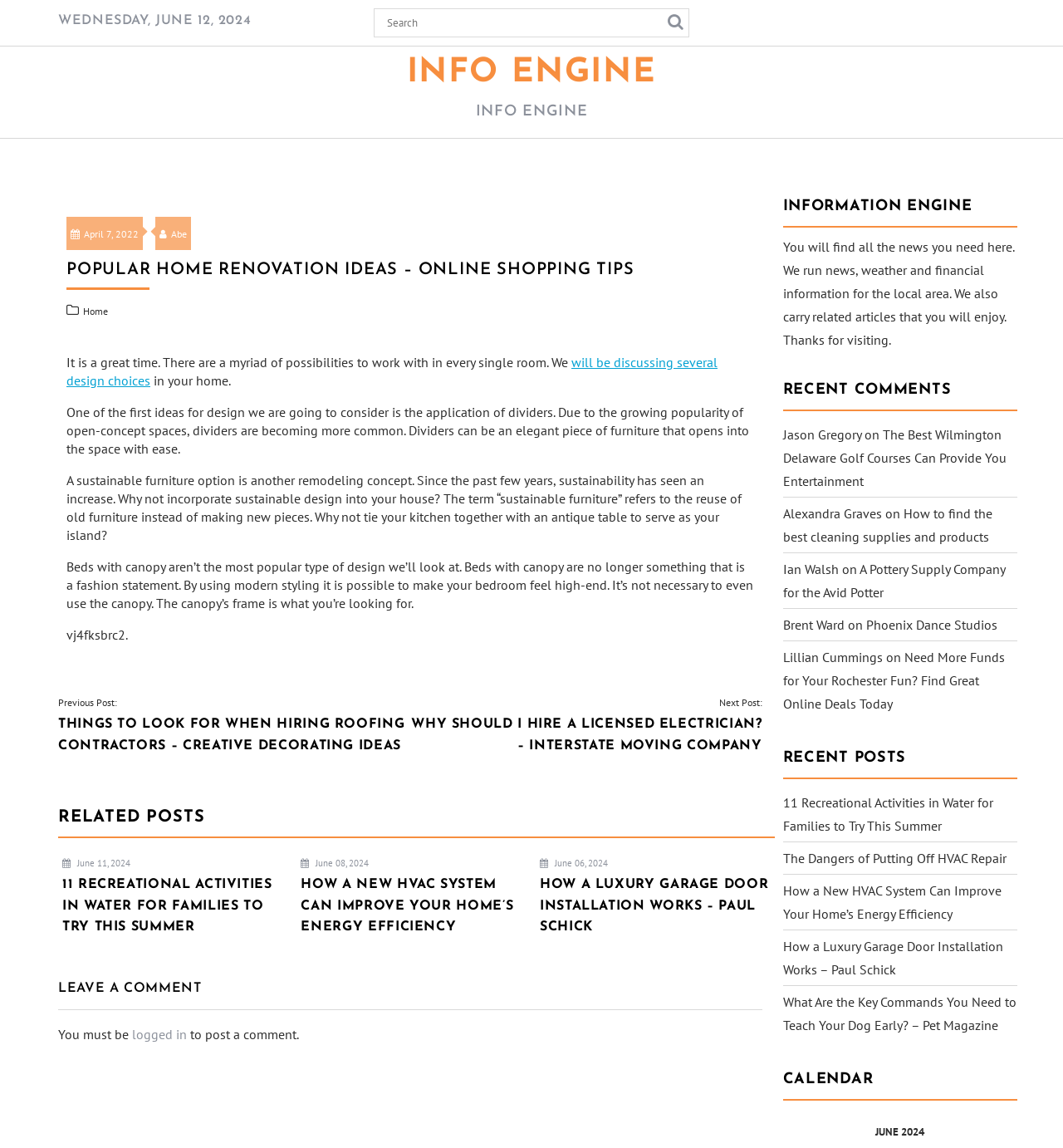What is the primary heading on this webpage?

POPULAR HOME RENOVATION IDEAS – ONLINE SHOPPING TIPS